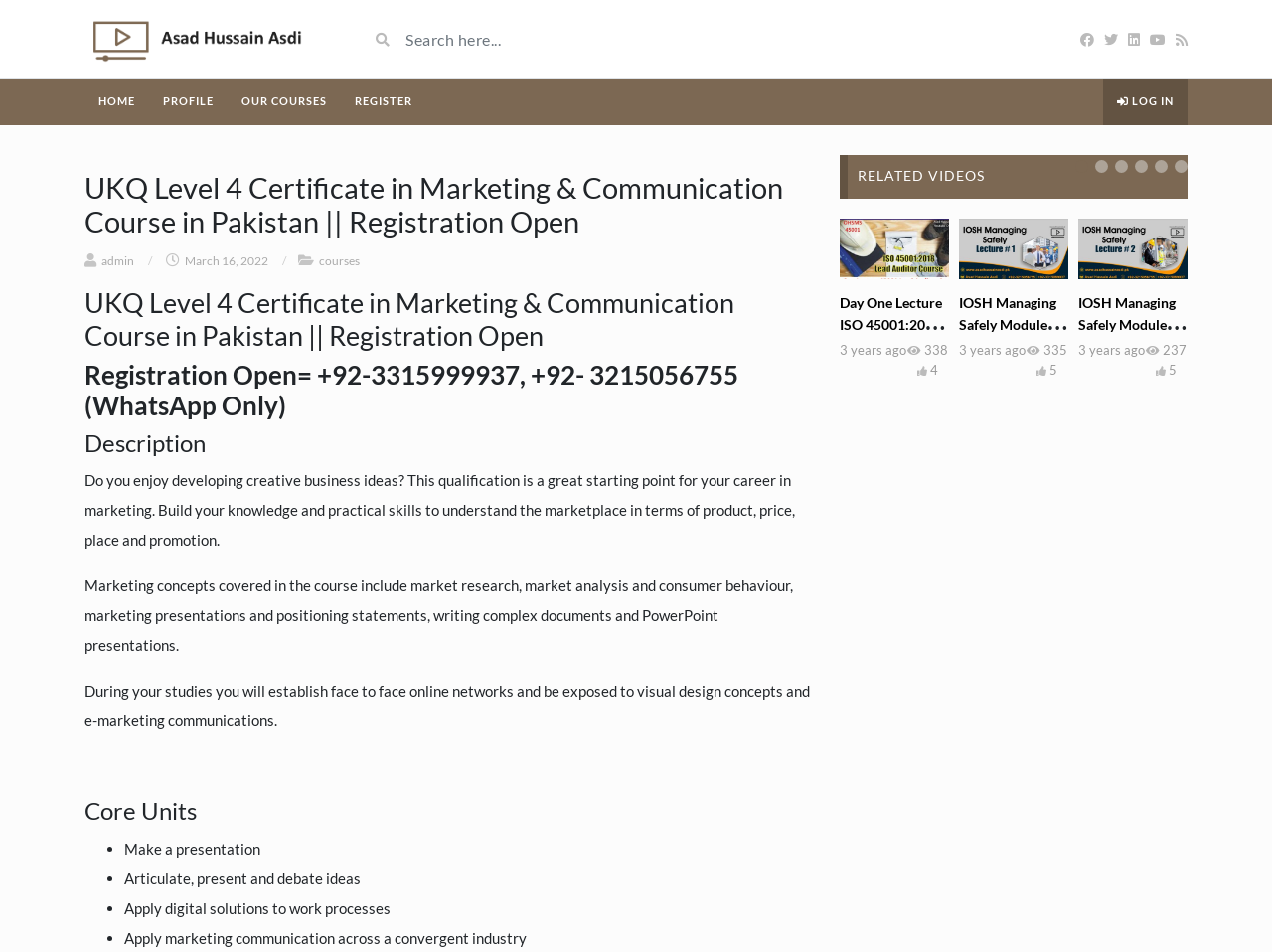Based on what you see in the screenshot, provide a thorough answer to this question: What is the topic of the first related video?

The first related video is listed under the heading 'RELATED VIDEOS' and its topic is 'Day One Lecture ISO 45001:2018 OHSMS Lead Auditor Course Best Course for Safety Auditors'.